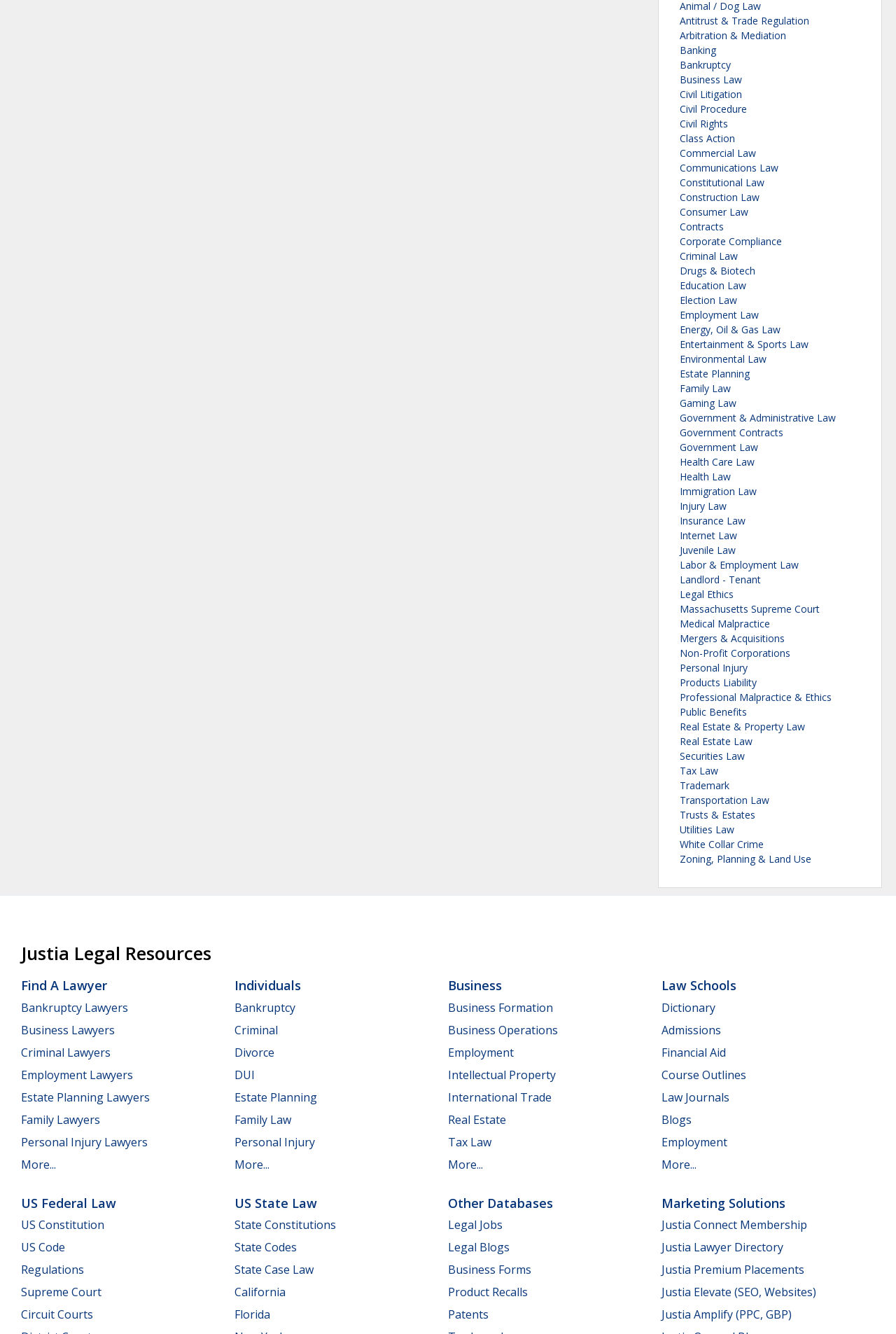What is the purpose of the 'More...' link?
Using the image as a reference, deliver a detailed and thorough answer to the question.

The 'More...' link is likely used to expand the list of options or categories, allowing users to access more specific or detailed information. This is a common design pattern used in webpages to conserve space and provide a more streamlined user experience.